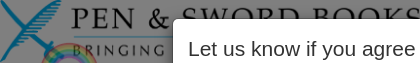Examine the image and give a thorough answer to the following question:
What does the rainbow icon symbolize?

The colorful rainbow icon is displayed alongside the publisher's logo, and it symbolizes inclusivity and diversity, reflecting the company's commitment to open communication and customer interaction.